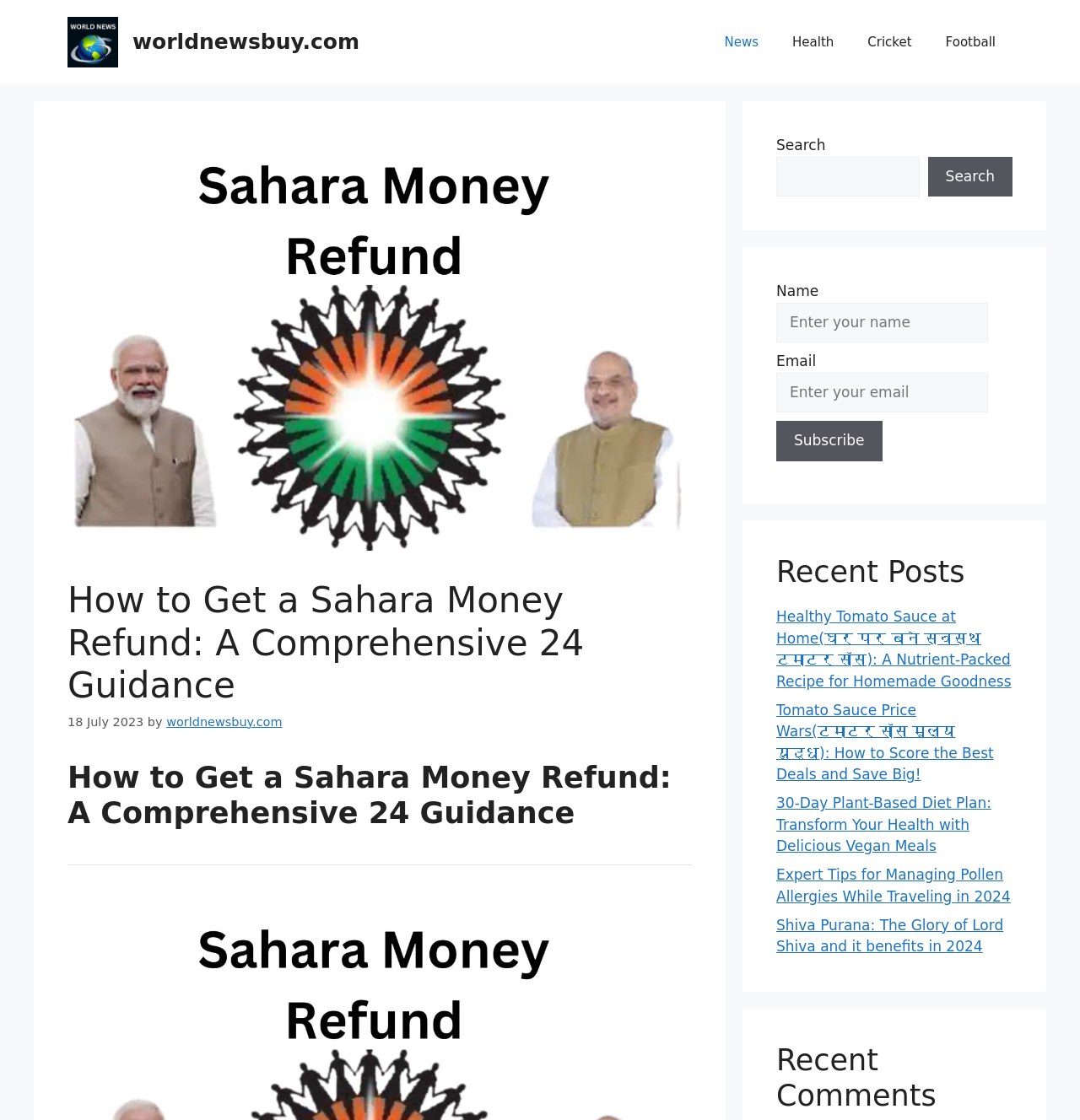Describe all the key features of the webpage in detail.

This webpage is about providing guidance on how to get a Sahara Money refund. At the top, there is a banner with the site's name, "worldnewsbuy.com", accompanied by an image of the same name. Below the banner, there is a navigation menu with links to different categories such as "News", "Health", "Cricket", and "Football".

The main content of the webpage is a comprehensive guide on how to get a Sahara Money refund, with a heading that matches the meta description. The guide is accompanied by an image and has a timestamp of "18 July 2023". The author of the guide is also mentioned, with a link to their profile.

On the right side of the webpage, there are three complementary sections. The first section has a search bar with a button to search the site. The second section has a form to subscribe to a newsletter, with fields for name and email. The third section displays recent posts, with links to articles such as "Healthy Tomato Sauce at Home", "Tomato Sauce Price Wars", and "30-Day Plant-Based Diet Plan". Below the recent posts, there is a section for recent comments.

Overall, the webpage is focused on providing a comprehensive guide on how to get a Sahara Money refund, with additional features such as a navigation menu, search bar, subscription form, and recent posts section.